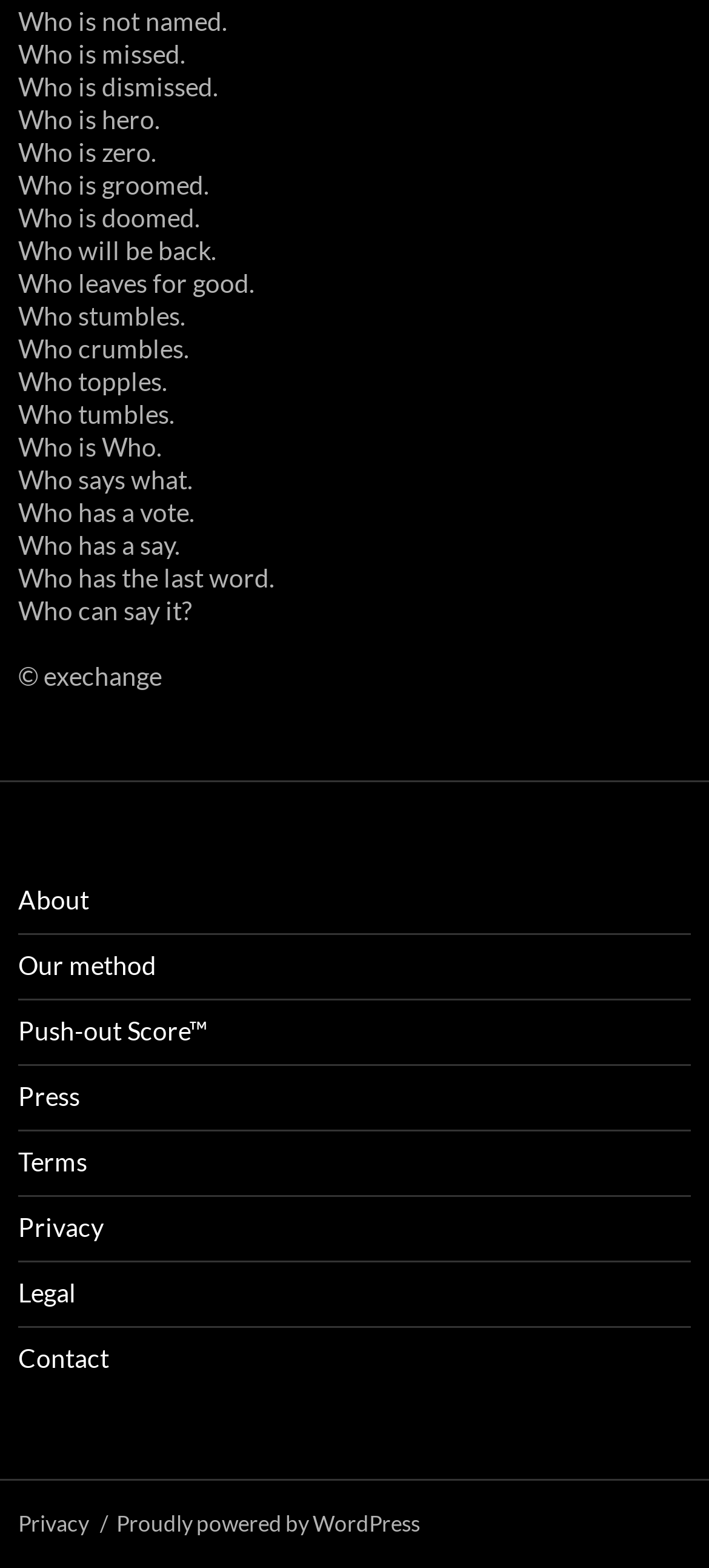Provide the bounding box coordinates for the UI element that is described by this text: "Push-out Score™". The coordinates should be in the form of four float numbers between 0 and 1: [left, top, right, bottom].

[0.026, 0.647, 0.292, 0.667]